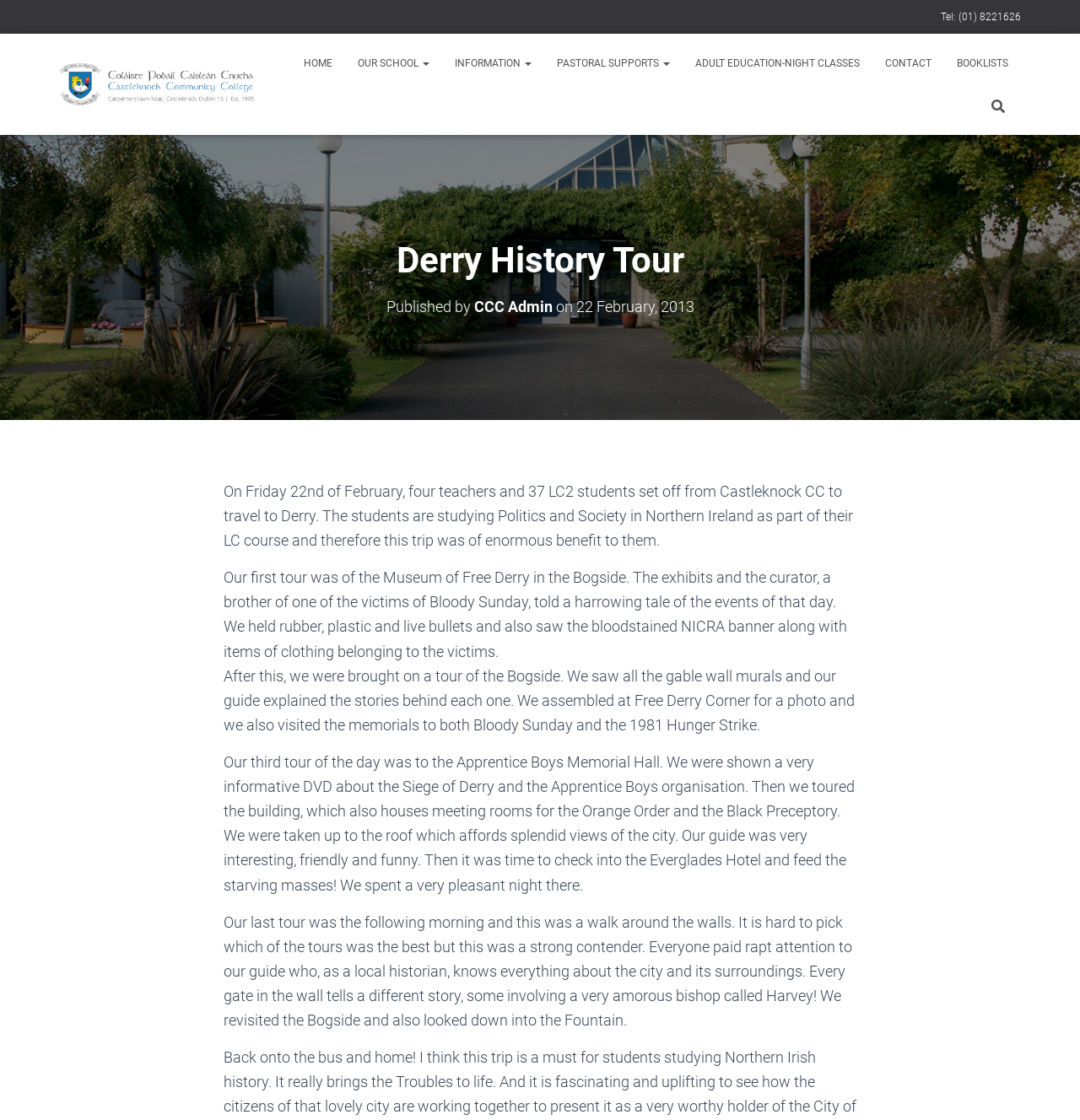Using the given description, provide the bounding box coordinates formatted as (top-left x, top-left y, bottom-right x, bottom-right y), with all values being floating point numbers between 0 and 1. Description: Home

[0.27, 0.038, 0.32, 0.075]